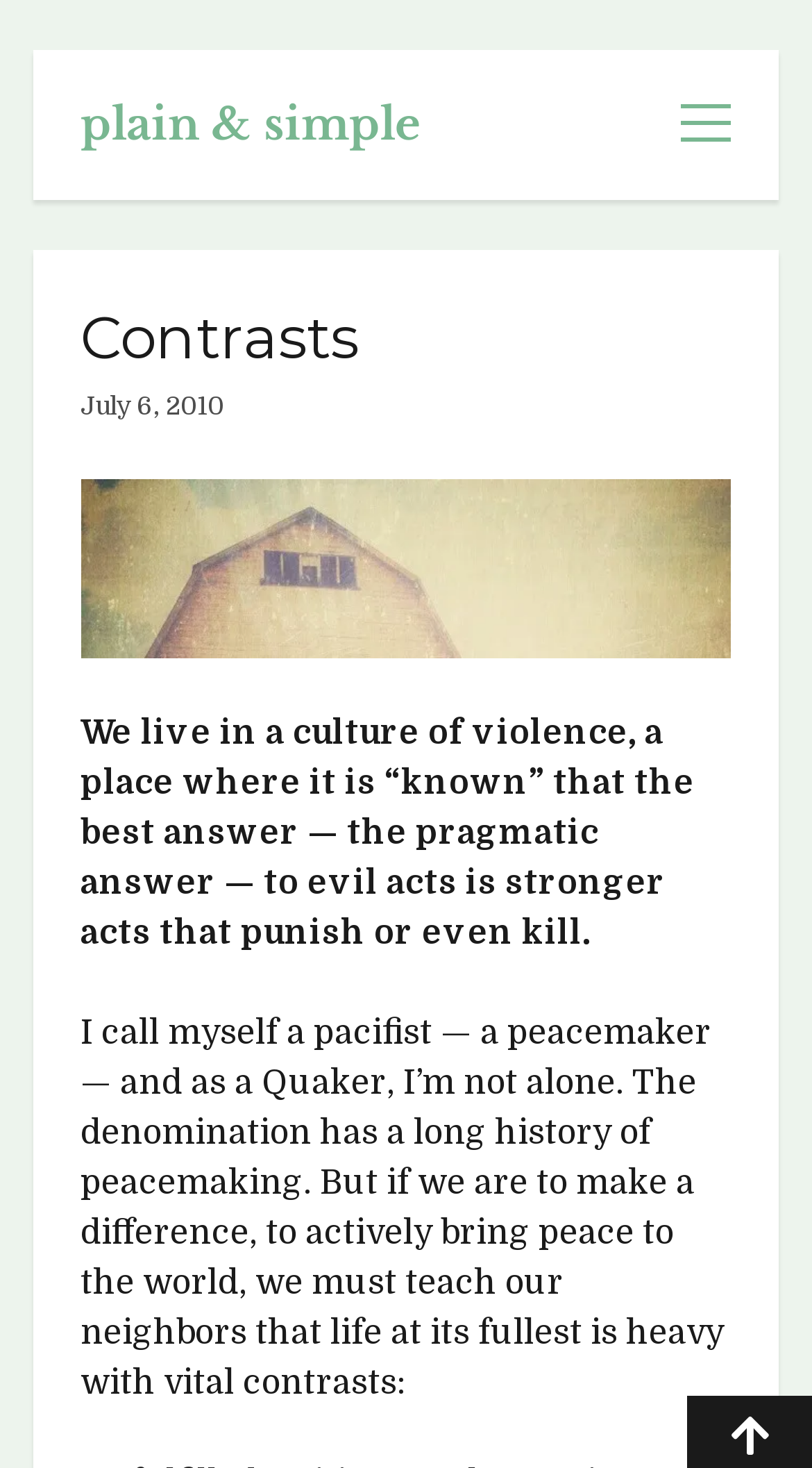Explain the features and main sections of the webpage comprehensively.

The webpage appears to be a blog or article page with a focus on the theme of violence and peacemaking. At the top, there is a header section with a link to "plain & simple" and a button to open a menu. Below this, there is a title "plain and simple" in a larger font.

The main navigation menu is located on the left side, with links to "HOME", "ABOUT", "IMAGES", and other sections. On the right side, there are social media links, including Twitter, Facebook, Instagram, LinkedIn, YouTube, and others.

The main content of the page is divided into sections. The first section has a heading "Contrasts" and a date "July 6, 2010". Below this, there is an image, followed by a block of text that discusses the culture of violence and the importance of peacemaking. The text is written in a personal tone, with the author describing themselves as a pacifist and a Quaker.

The text is divided into paragraphs, with the first paragraph discussing the idea that violence is often seen as the best answer to evil acts. The second paragraph introduces the author's perspective as a pacifist and Quaker, and discusses the importance of teaching others about the value of peacemaking. The text is written in a reflective and introspective tone, with the author sharing their thoughts and beliefs on the topic.